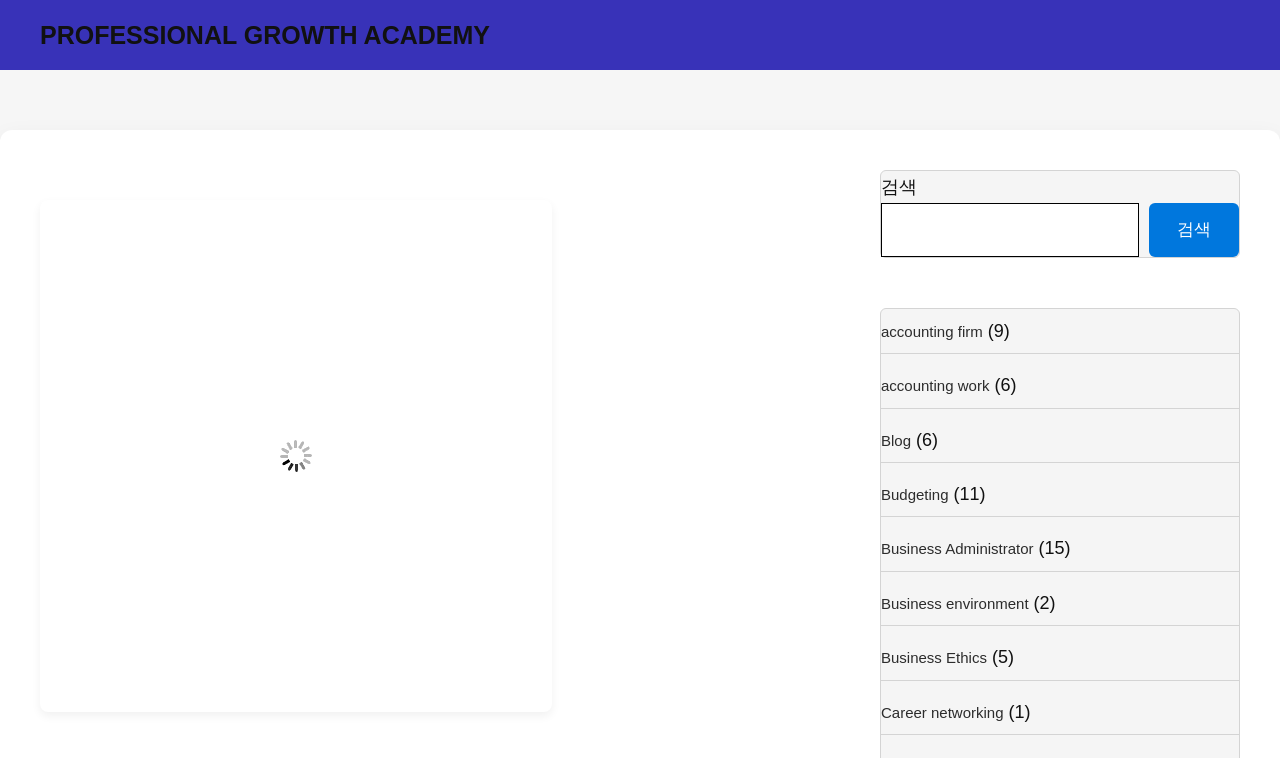Kindly determine the bounding box coordinates for the area that needs to be clicked to execute this instruction: "Click the link to PROFESSIONAL GROWTH ACADEMY".

[0.031, 0.028, 0.383, 0.065]